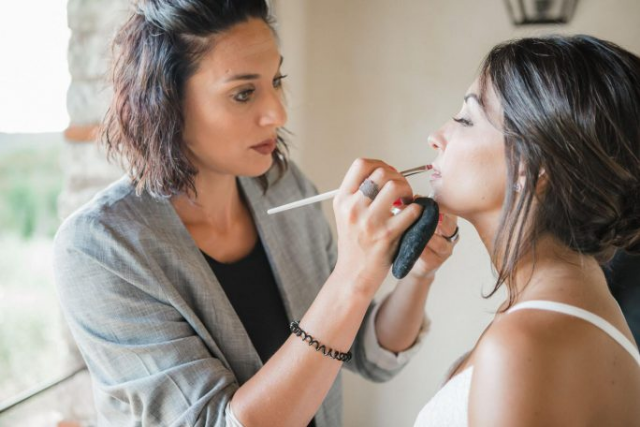What is the makeup artist applying to the bride?
Using the image, provide a concise answer in one word or a short phrase.

Lipstick